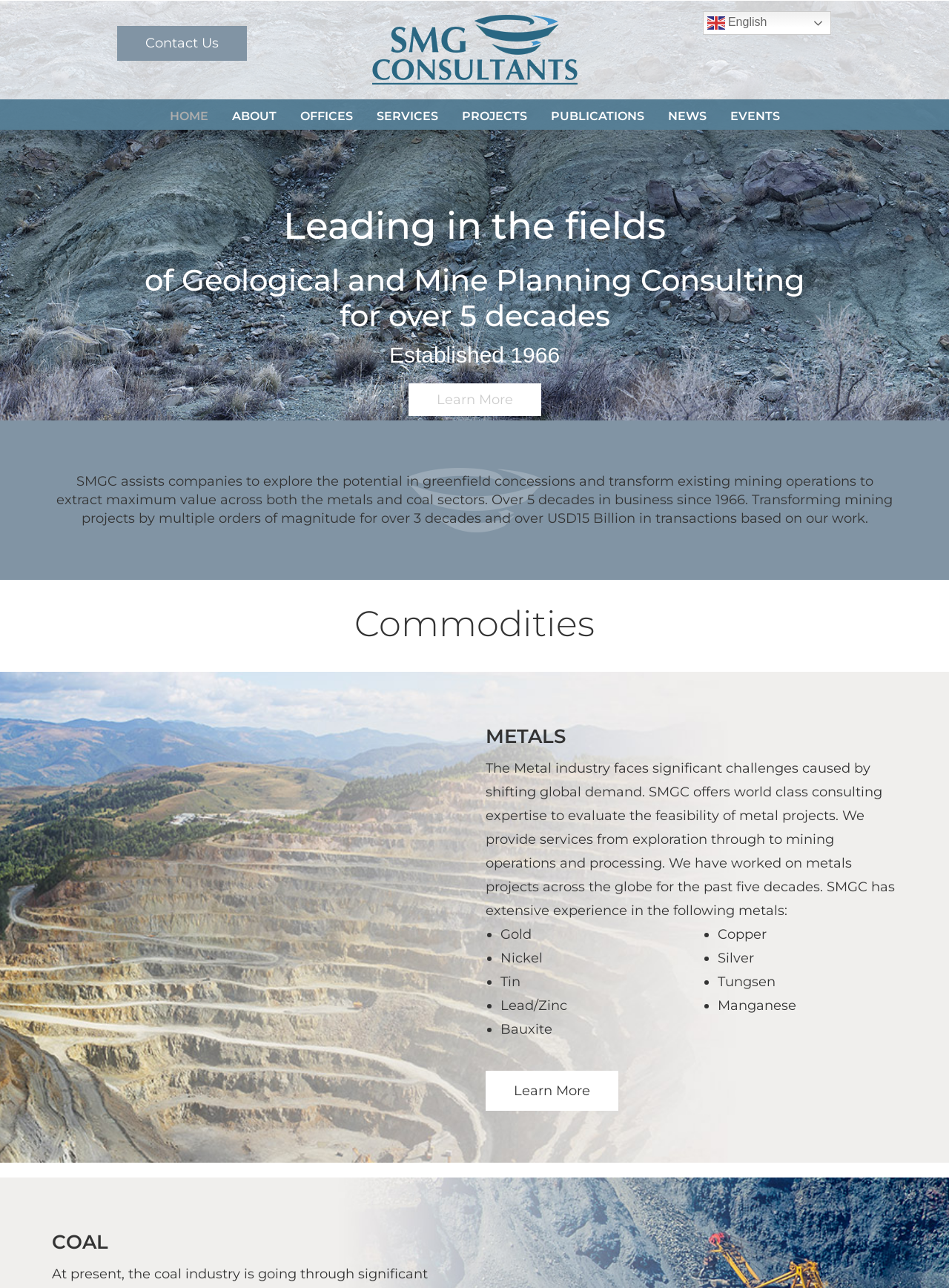Locate the bounding box coordinates of the clickable element to fulfill the following instruction: "View related posts". Provide the coordinates as four float numbers between 0 and 1 in the format [left, top, right, bottom].

None